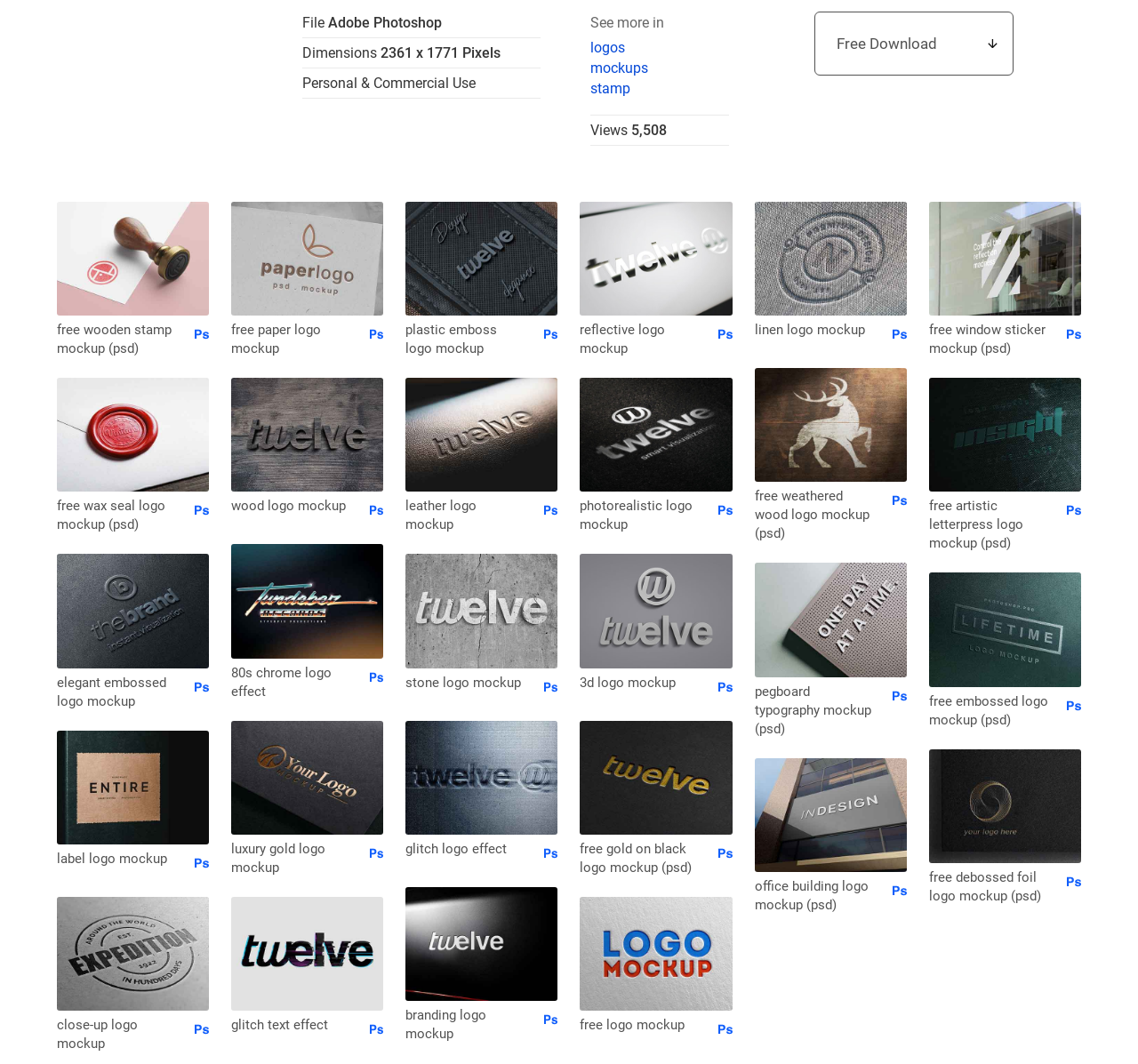Using the information in the image, give a detailed answer to the following question: What is the theme of the logo mockups?

I looked at the different links and images, and they have various themes such as wooden, wax seal, elegant embossed, label, close-up, paper, wood, 80s chrome, luxury gold, glitch text, plastic emboss, leather, stone, and glitch logo.